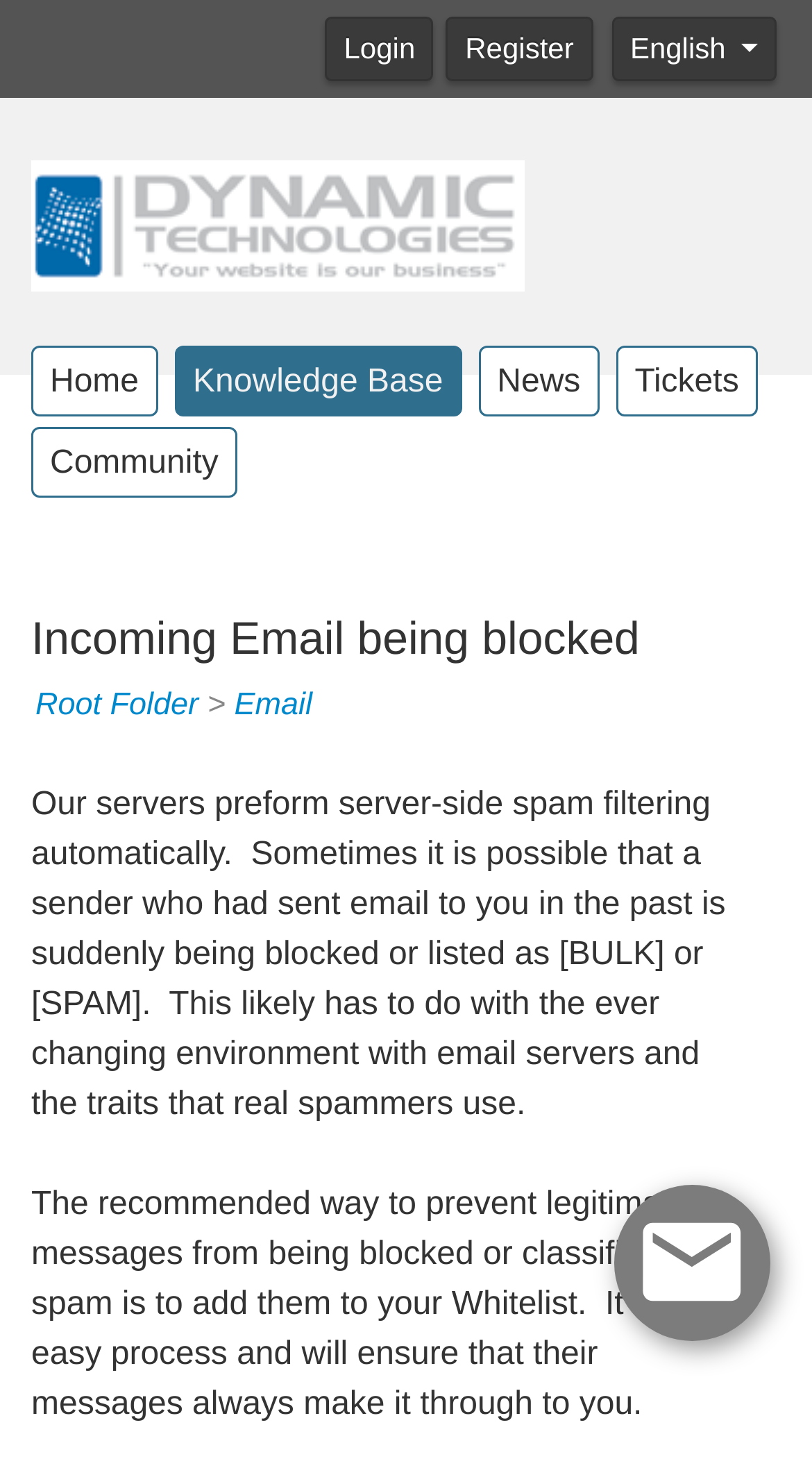Pinpoint the bounding box coordinates of the clickable element to carry out the following instruction: "Click the Register link."

[0.55, 0.011, 0.73, 0.055]